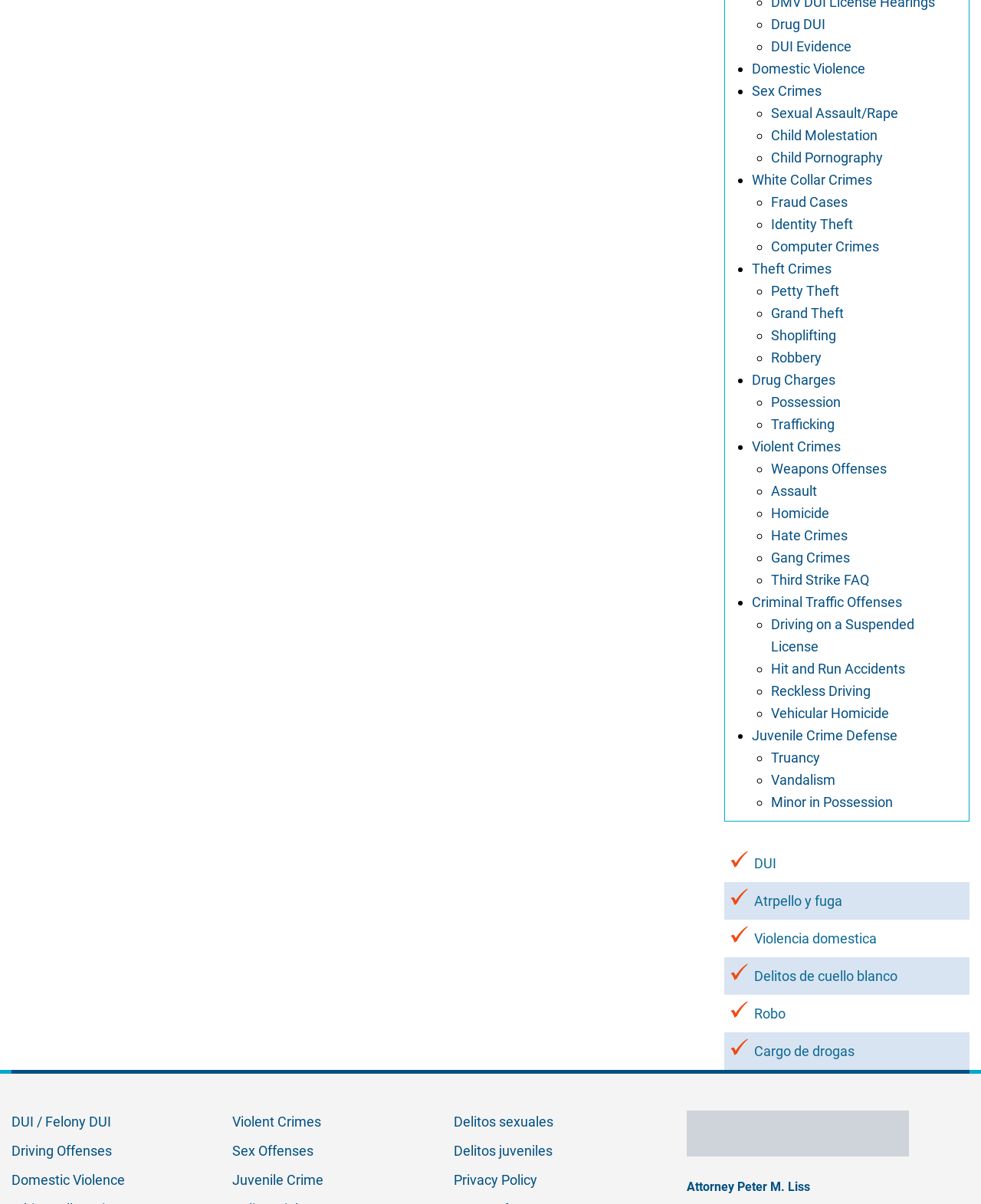Identify the bounding box for the UI element specified in this description: "Driving on a Suspended License". The coordinates must be four float numbers between 0 and 1, formatted as [left, top, right, bottom].

[0.786, 0.512, 0.932, 0.544]